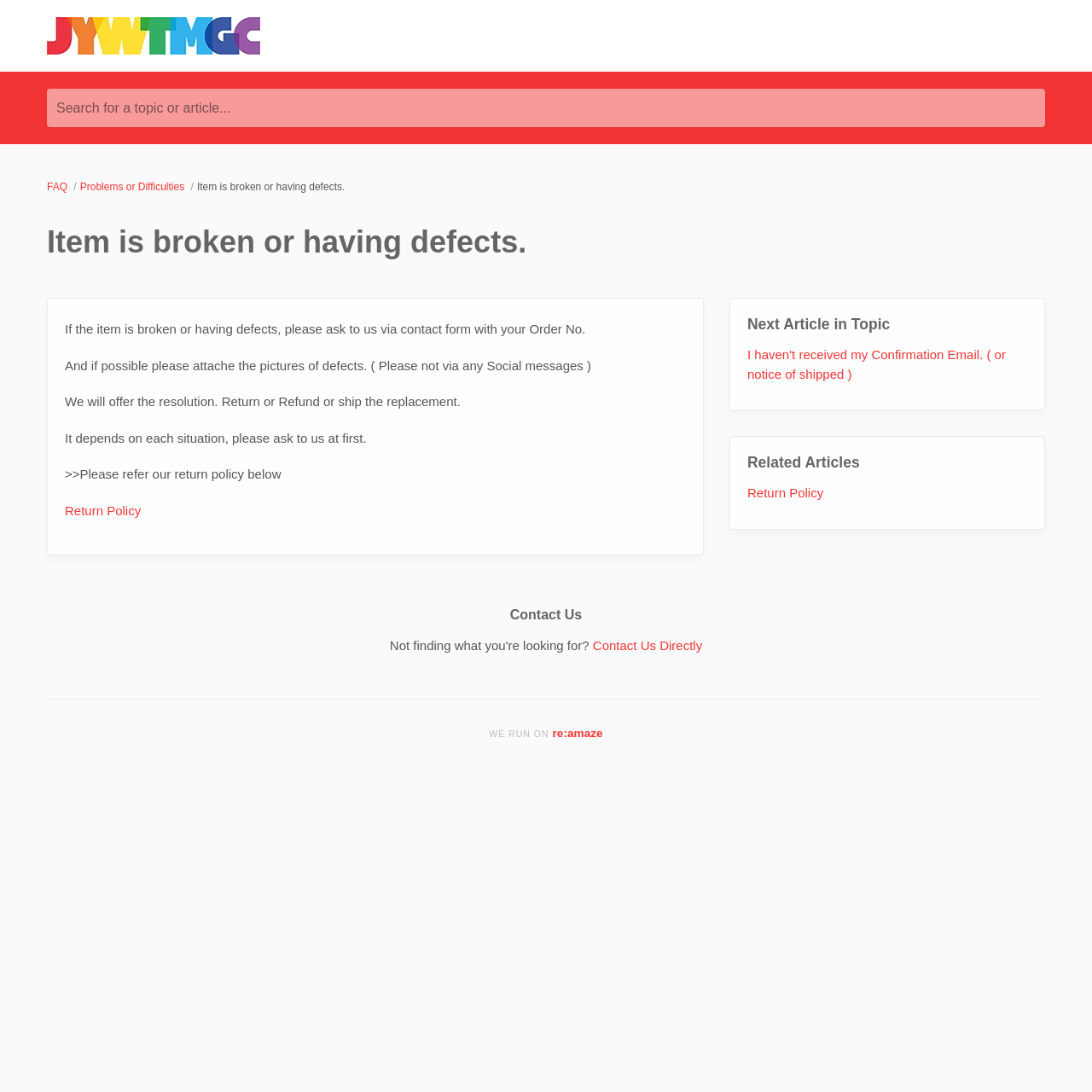Please identify the bounding box coordinates of the area that needs to be clicked to follow this instruction: "Search for a topic or article".

[0.043, 0.081, 0.957, 0.116]